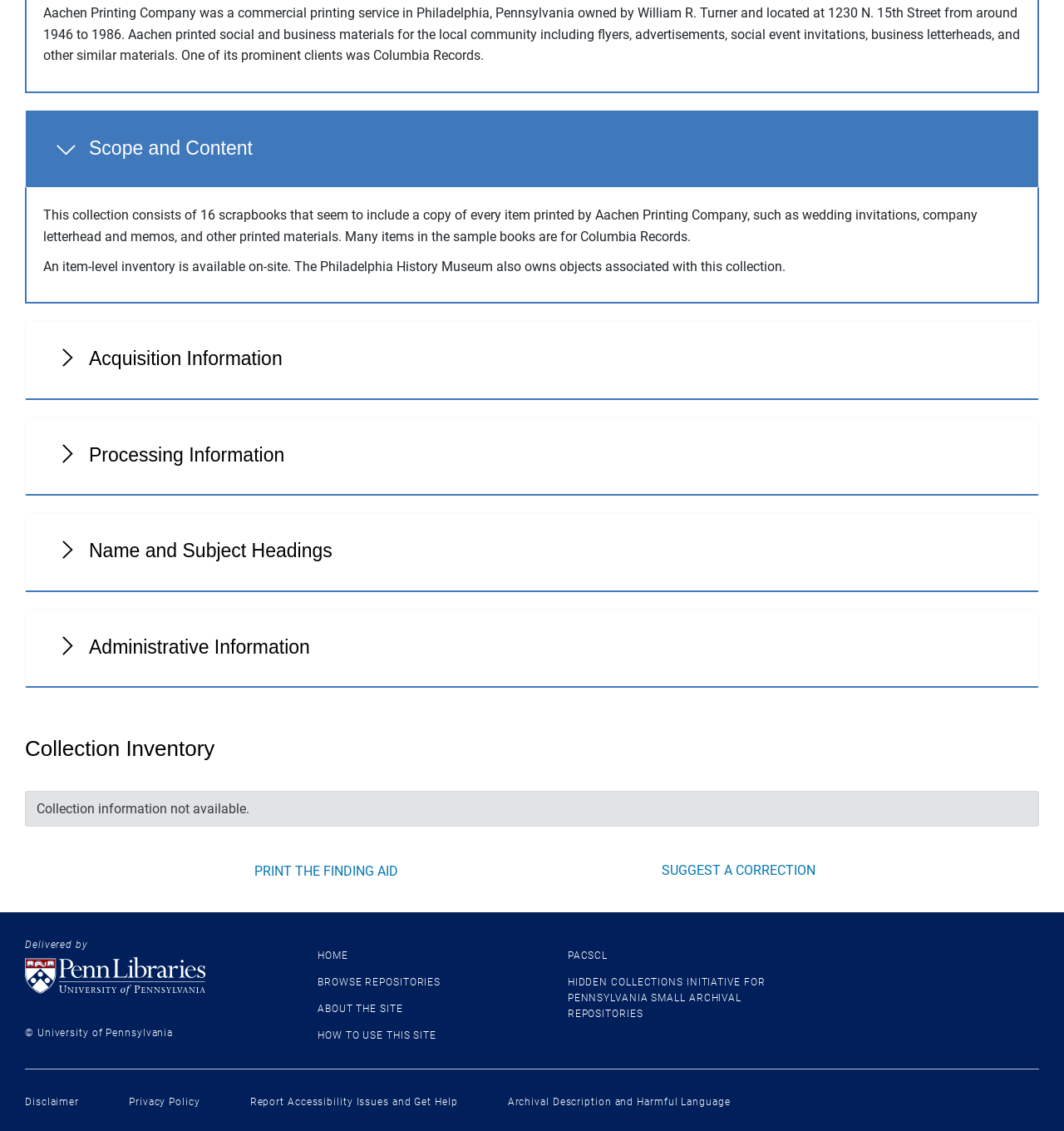Using the webpage screenshot, find the UI element described by Name and Subject Headings. Provide the bounding box coordinates in the format (top-left x, top-left y, bottom-right x, bottom-right y), ensuring all values are floating point numbers between 0 and 1.

[0.023, 0.453, 0.977, 0.523]